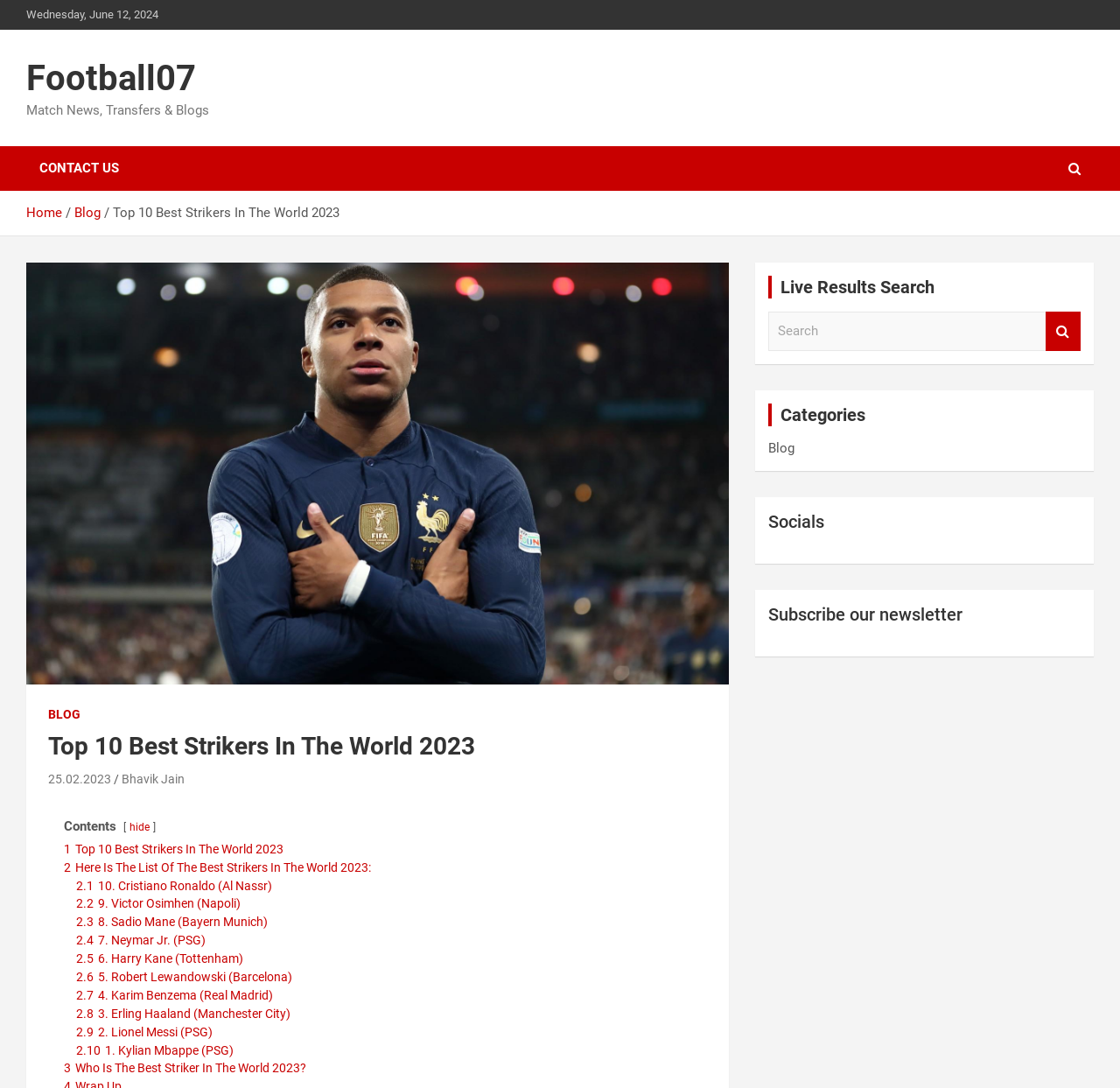Determine the bounding box for the UI element described here: "Bhavik Jain".

[0.109, 0.71, 0.165, 0.723]